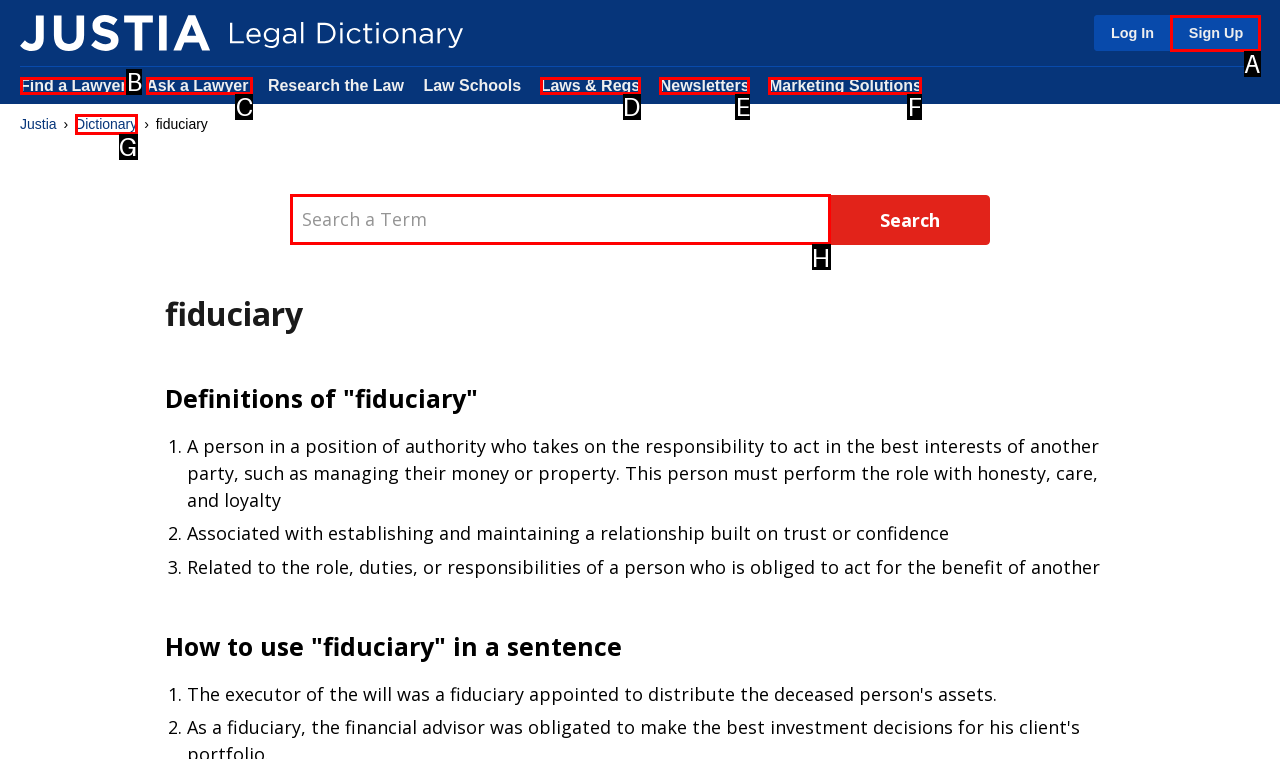Match the element description to one of the options: Marketing Solutions
Respond with the corresponding option's letter.

F